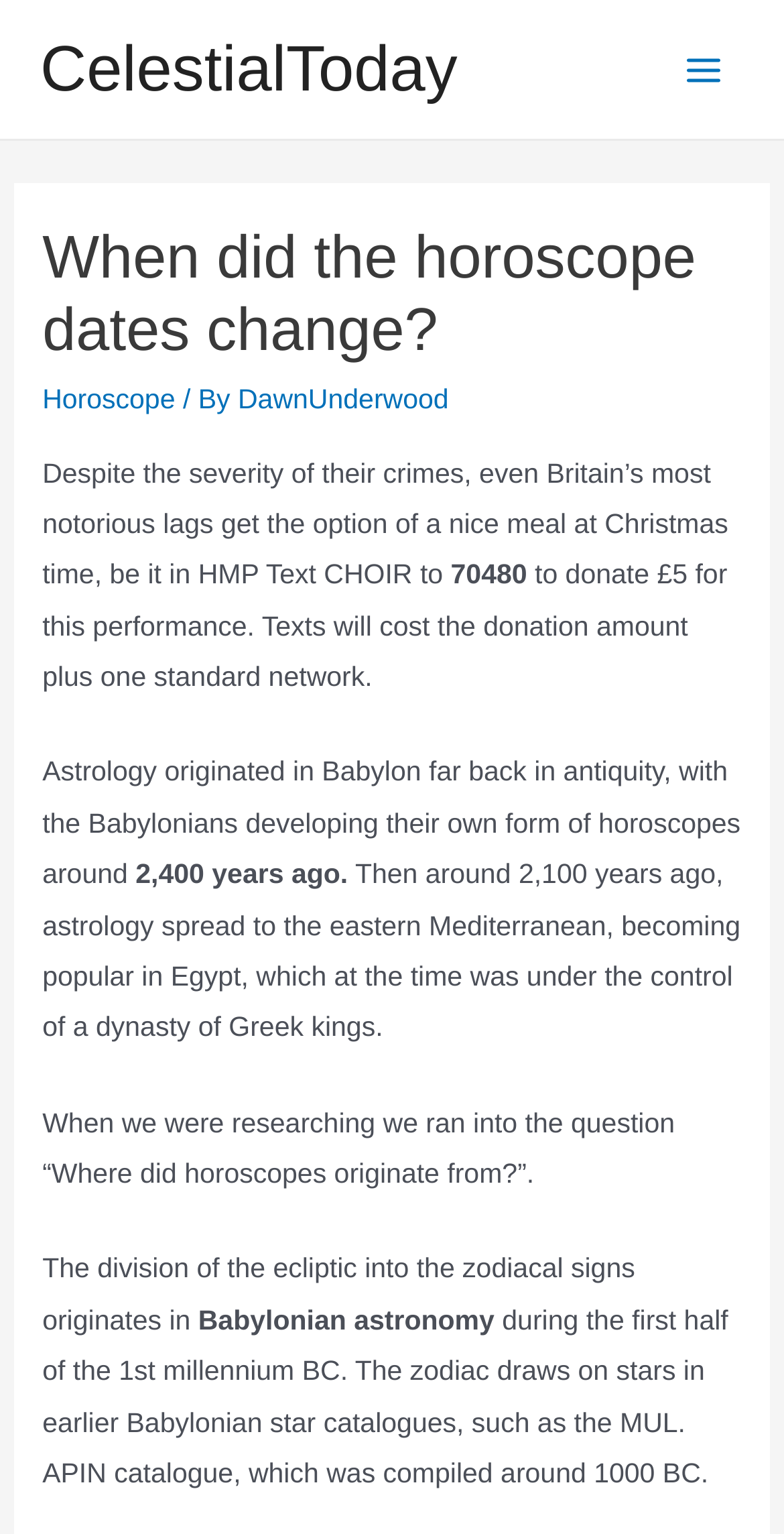Extract the primary headline from the webpage and present its text.

When did the horoscope dates change?